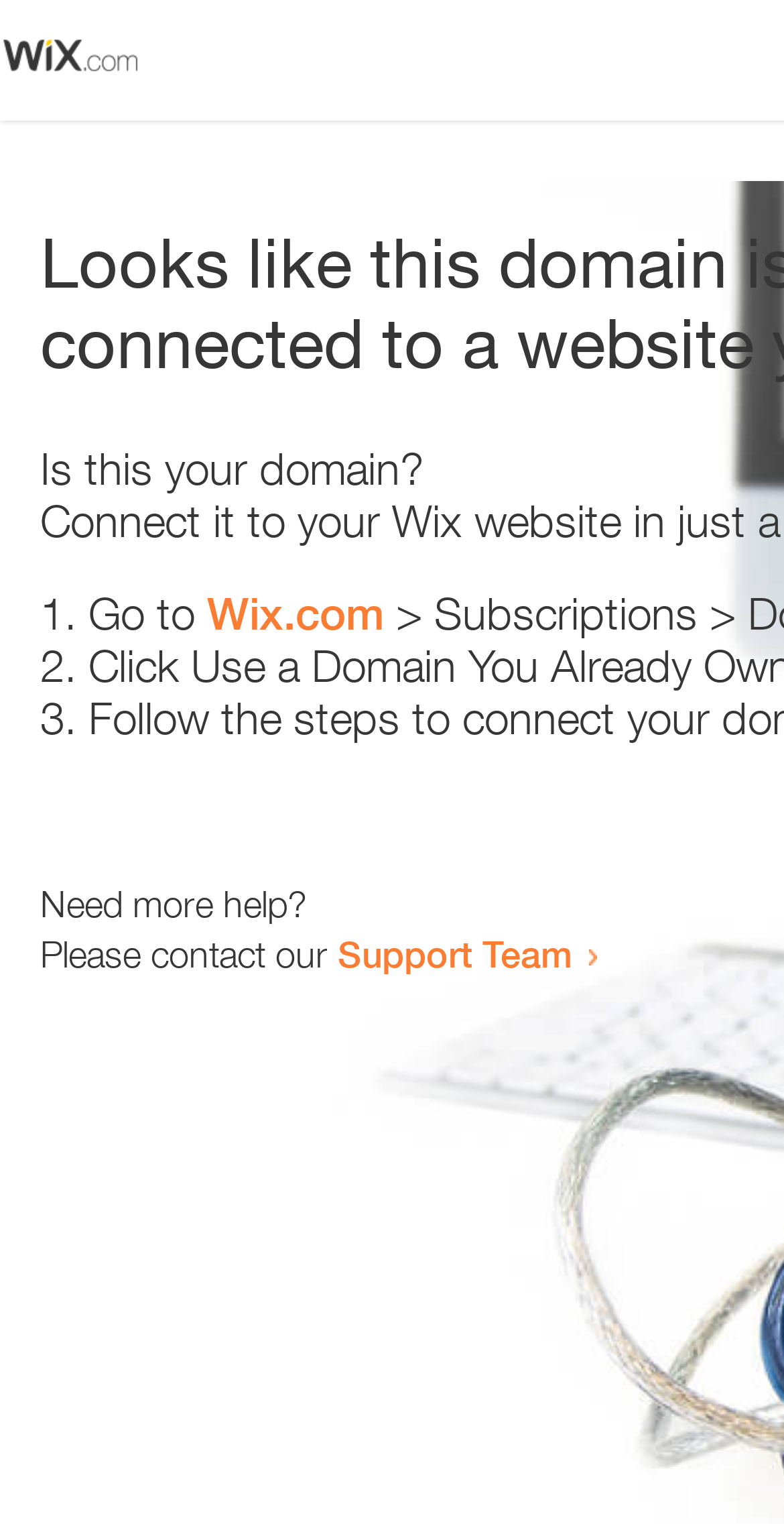Analyze and describe the webpage in a detailed narrative.

The webpage appears to be an error page, with a small image at the top left corner. Below the image, there is a heading that reads "Is this your domain?" in a prominent position. 

Underneath the heading, there is a numbered list with three items. The first item starts with "1." and is followed by the text "Go to" and a link to "Wix.com". The second item starts with "2." and the third item starts with "3.", but their contents are not specified. 

At the bottom of the page, there is a section that provides additional help options. It starts with the text "Need more help?" and is followed by a sentence that reads "Please contact our". This sentence is completed with a link to the "Support Team".